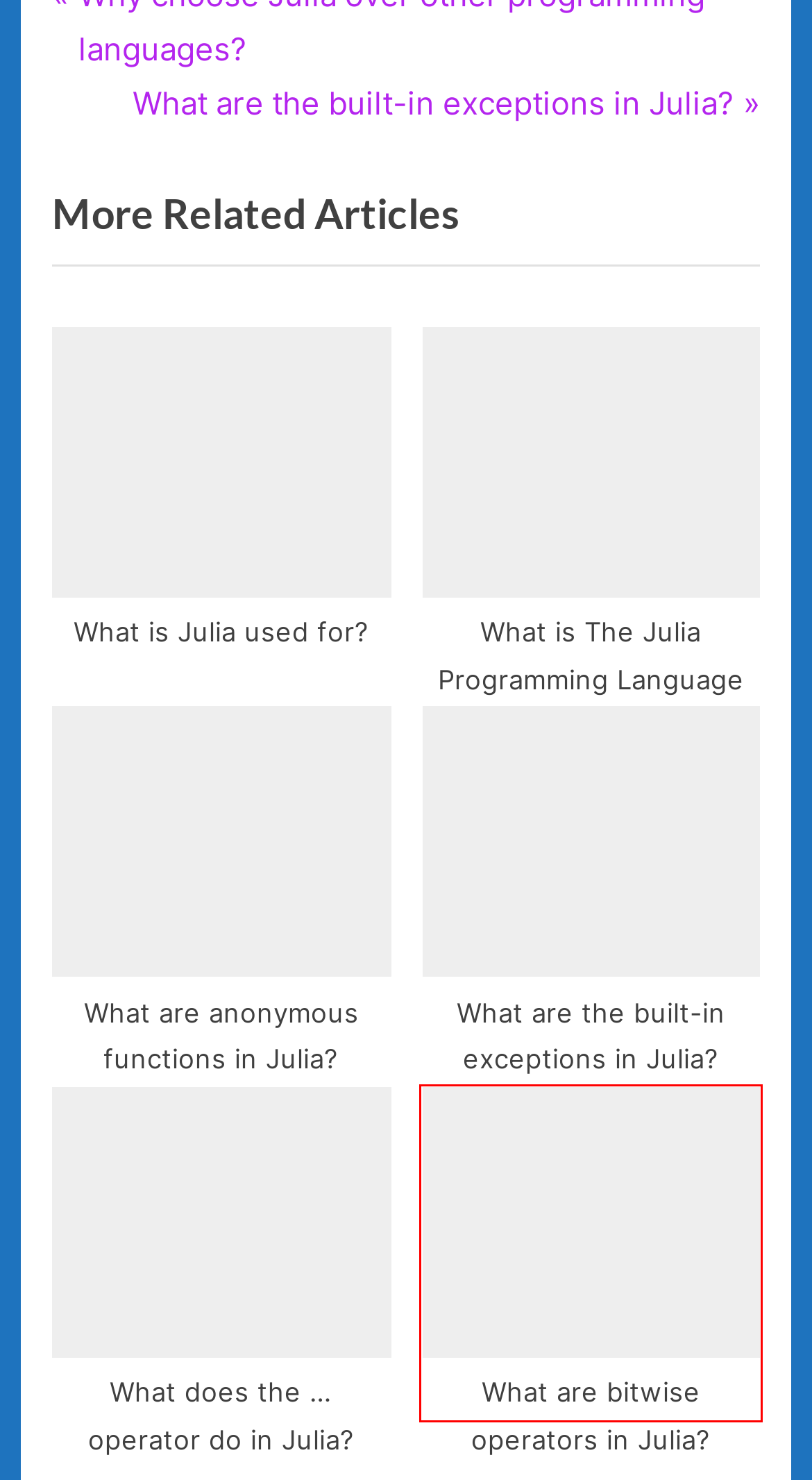Take a look at the provided webpage screenshot featuring a red bounding box around an element. Select the most appropriate webpage description for the page that loads after clicking on the element inside the red bounding box. Here are the candidates:
A. Julia programming - Data Analytics Ireland
B. What does the … operator do in Julia? - Data Analytics Ireland
C. What is The Julia Programming Language - Data Analytics Ireland
D. What is Julia used for? - Data Analytics Ireland
E. Julia packages - Data Analytics Ireland
F. What are bitwise operators in Julia? - Data Analytics Ireland
G. What are anonymous functions in Julia? - Data Analytics Ireland
H. What are the built-in exceptions in Julia? - Data Analytics Ireland

F